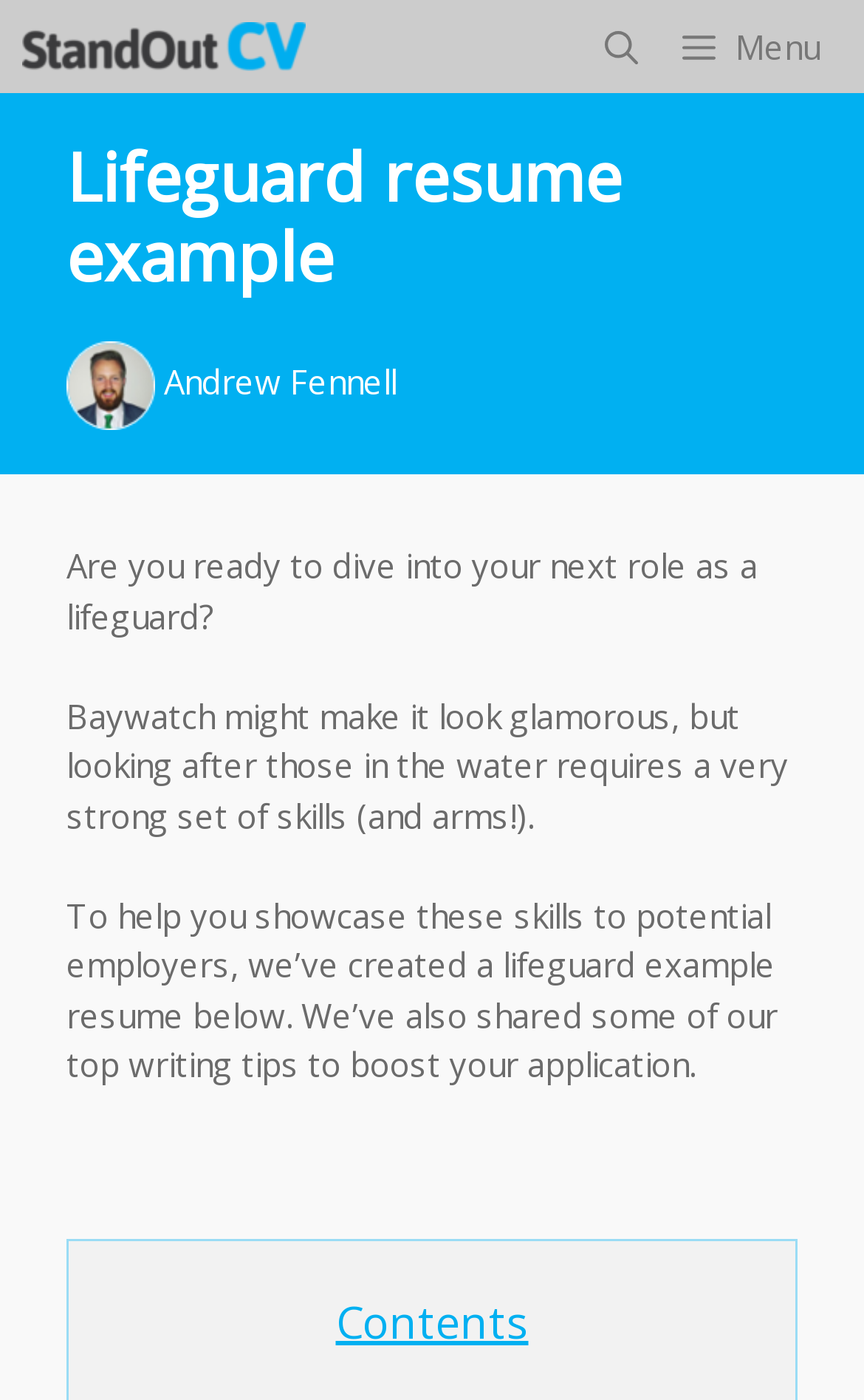What is the purpose of the webpage?
Answer the question with a single word or phrase by looking at the picture.

Create a lifeguard resume